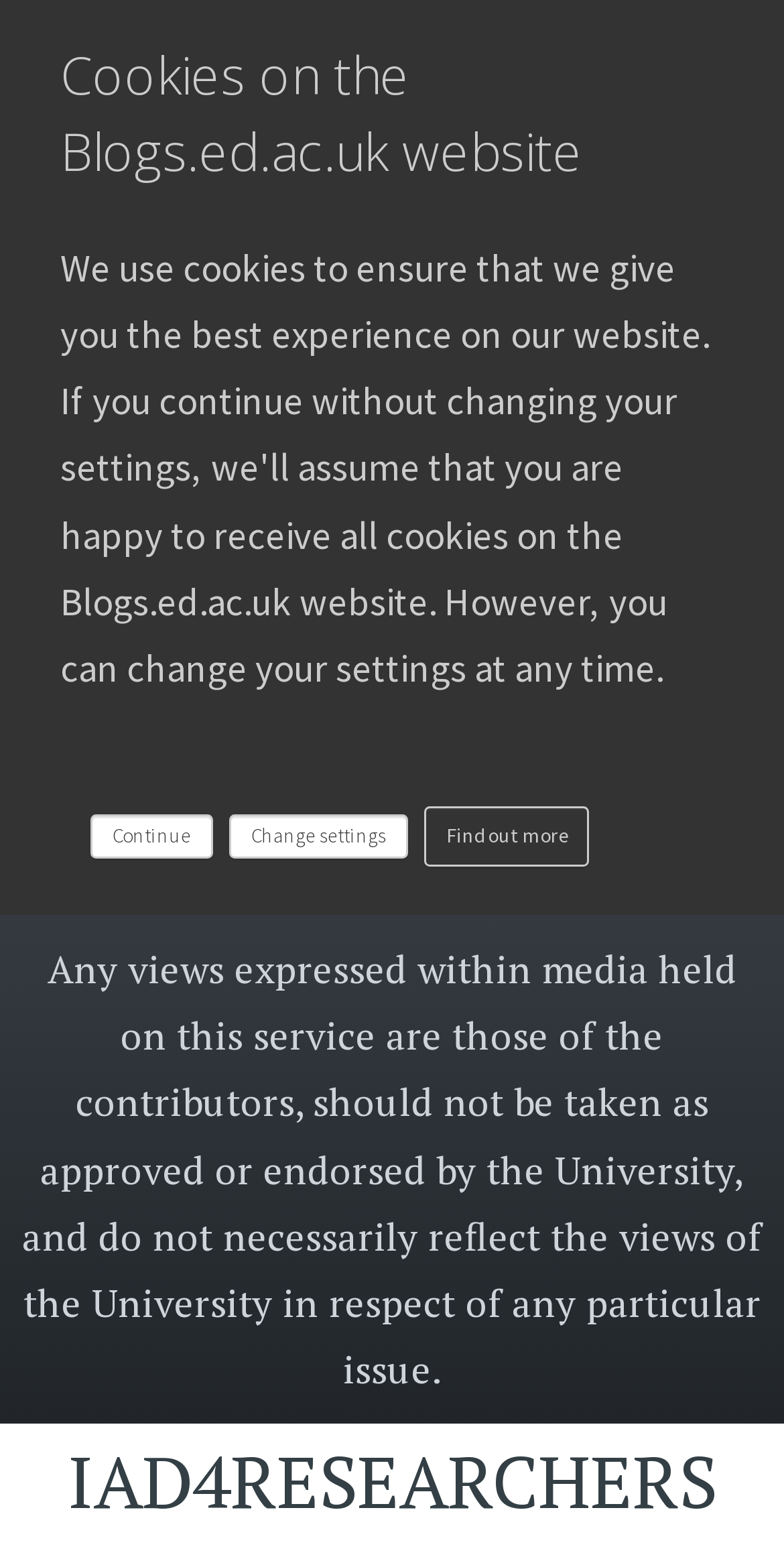What is the topic of the webpage?
From the screenshot, provide a brief answer in one word or phrase.

LERU Doctoral Summer School 2019